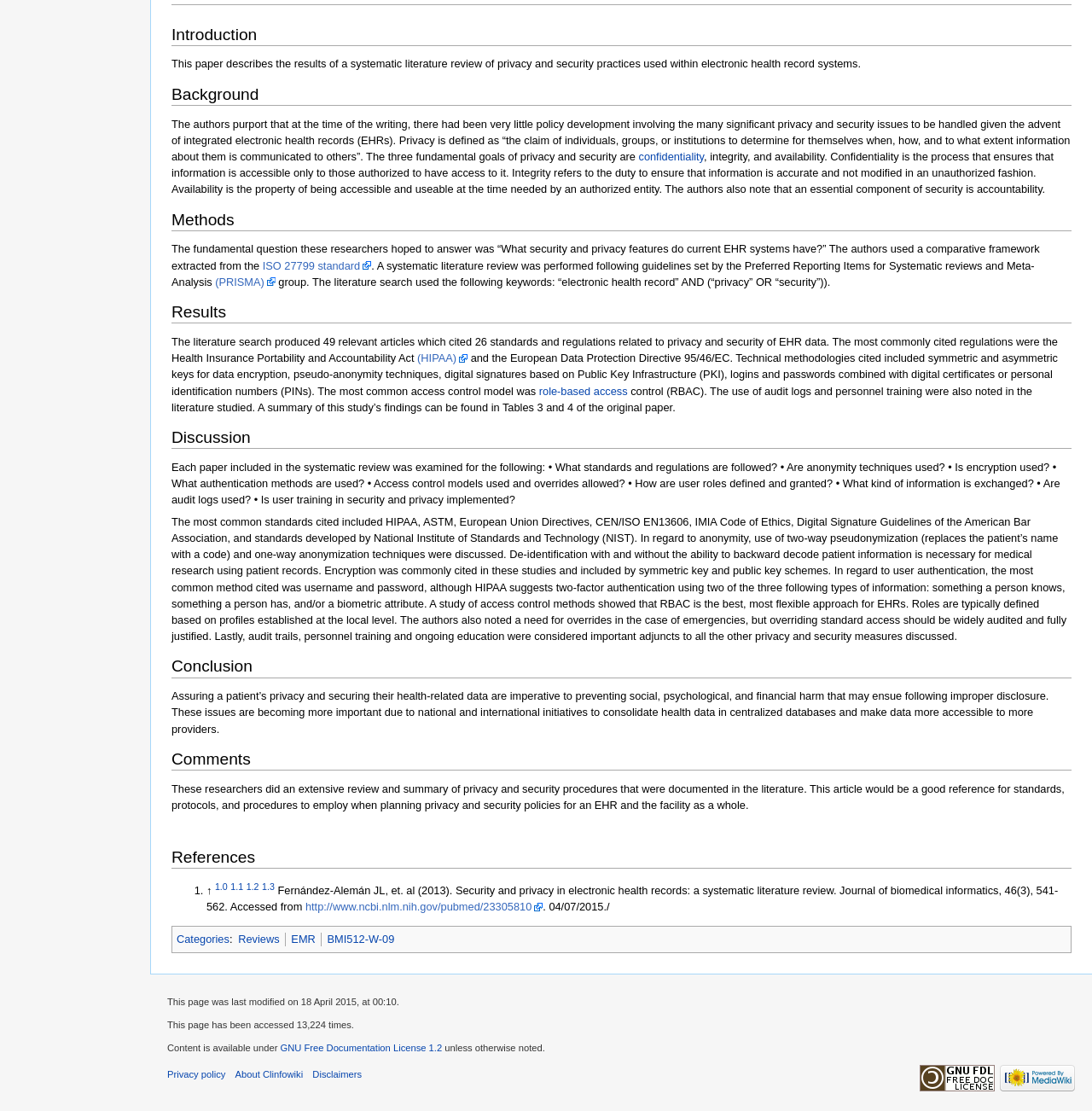Please identify the bounding box coordinates of the clickable element to fulfill the following instruction: "Click the link to ISO 27799 standard". The coordinates should be four float numbers between 0 and 1, i.e., [left, top, right, bottom].

[0.24, 0.233, 0.34, 0.245]